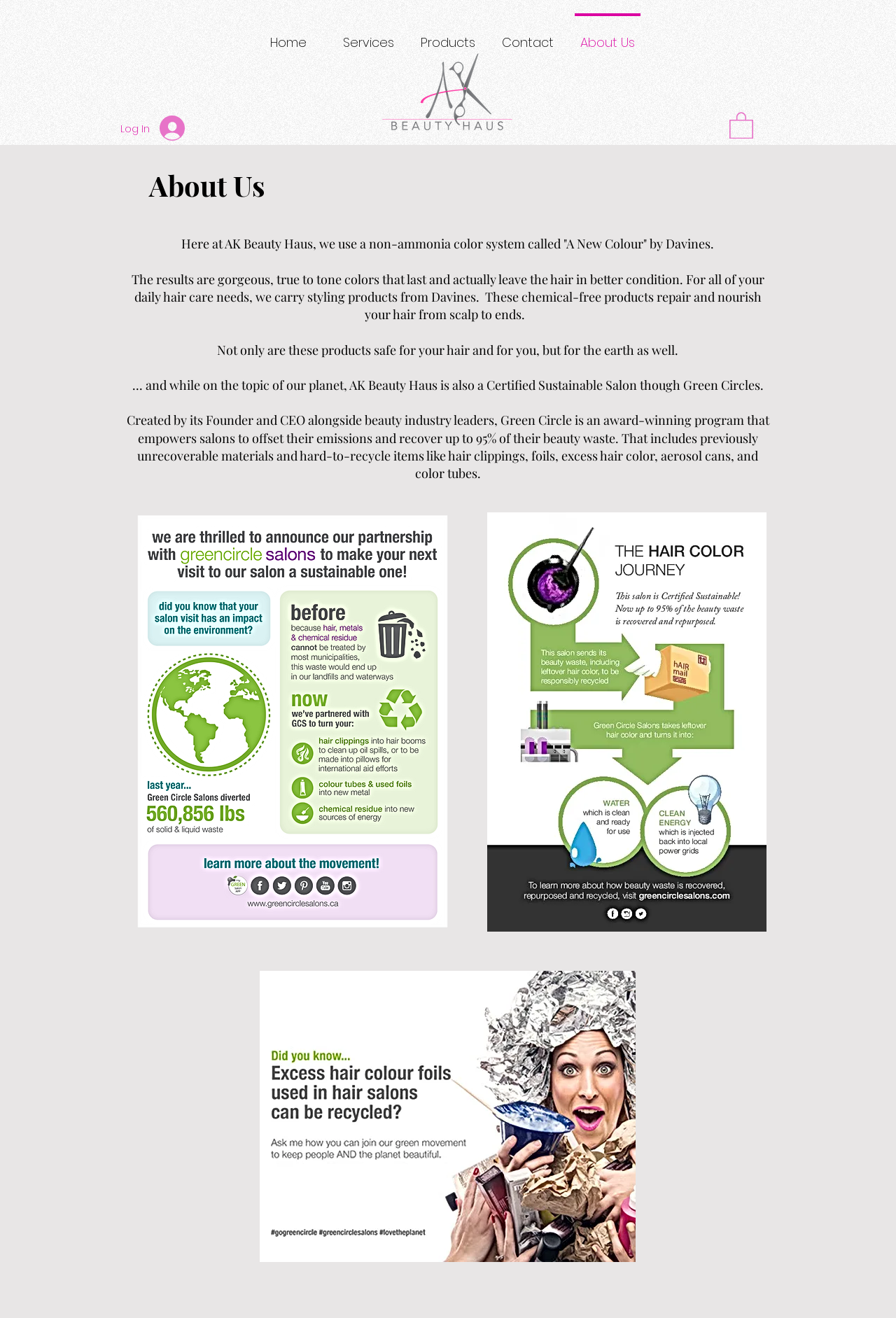What is the purpose of the Green Circle program?
Based on the image, answer the question with as much detail as possible.

The purpose of the Green Circle program can be inferred from the StaticText element 'Created by its Founder and CEO alongside beauty industry leaders, Green Circle is an award-winning program that empowers salons to offset their emissions and recover up to 95% of their beauty waste.'.